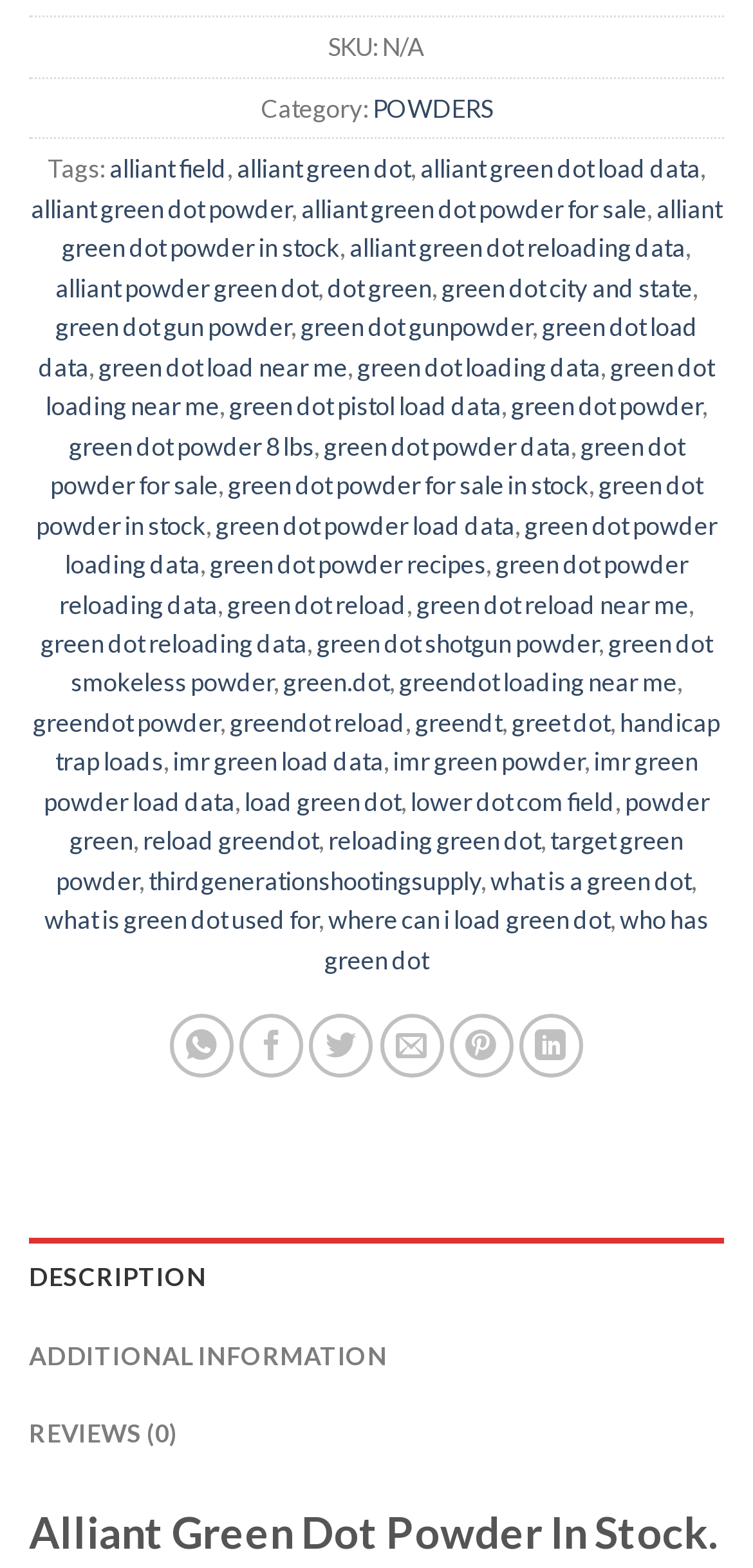Determine the bounding box coordinates of the UI element described below. Use the format (top-left x, top-left y, bottom-right x, bottom-right y) with floating point numbers between 0 and 1: handicap trap loads

[0.073, 0.451, 0.956, 0.496]